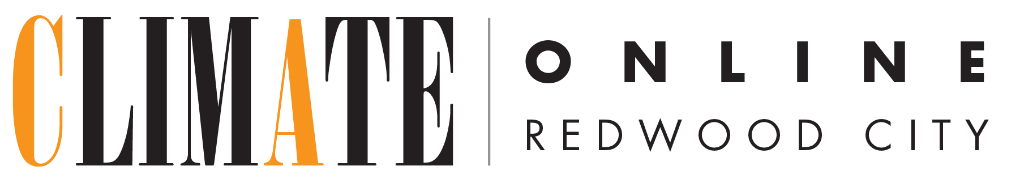Generate an elaborate caption that includes all aspects of the image.

The image features the logo of "Climate Online," a publication based in Redwood City. The logo prominently displays the word "CLIMATE" in bold, stylized letters, with the letter "A" in "CLIMATE" highlighted in bright orange, contrasting against the black lettering. Below "CLIMATE," the word "ONLINE" is presented in a sleek, modern font, maintaining the overall aesthetic of clarity and impact. The logo encapsulates the identity of the publication, reflecting its focus on online content related to climate issues and community news.